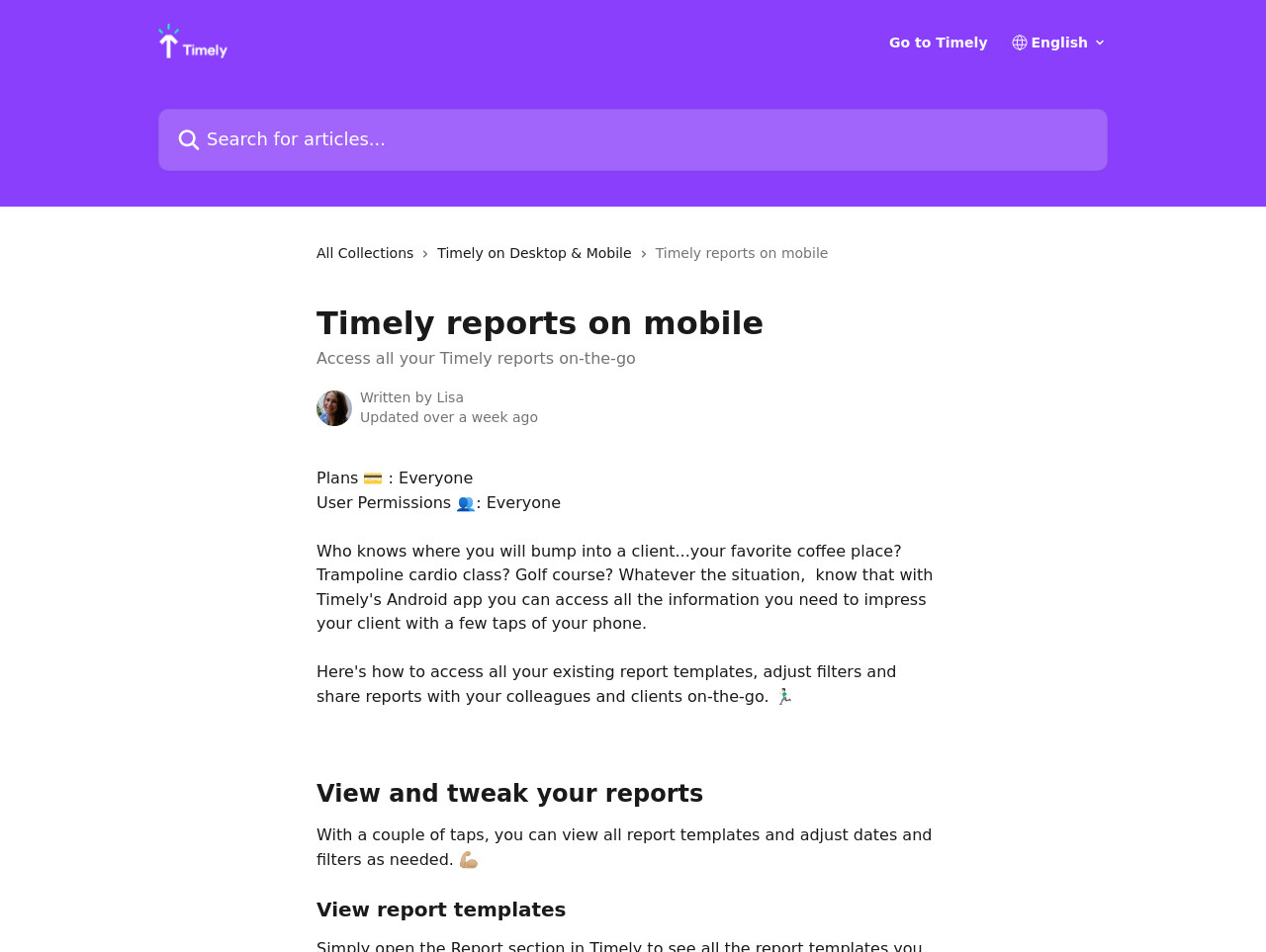Give a detailed account of the webpage's layout and content.

The webpage is about accessing Timely reports on mobile devices. At the top, there is a header section with a link to the Timely Help Center, an image of the Timely Help Center logo, and a link to go to Timely. On the right side of the header, there is a combobox and two images. Below the header, there is a search bar with a placeholder text "Search for articles..." and a magnifying glass icon.

Below the search bar, there are three links: "All Collections", "Timely on Desktop & Mobile", and a separator image between each link. The main content of the page starts with a header section that contains the title "Timely reports on mobile" and a subtitle "Access all your Timely reports on-the-go". 

To the left of the title, there is an image of an avatar named Lisa. Below the title, there are two lines of text: "Written by" and "Updated over a week ago". Further down, there are two lines of text describing the plans and user permissions.

The main content of the page is divided into two sections. The first section has a heading "View and tweak your reports" and a paragraph of text explaining how to view and adjust report templates. The second section has a heading "View report templates" but does not contain any additional text or content.